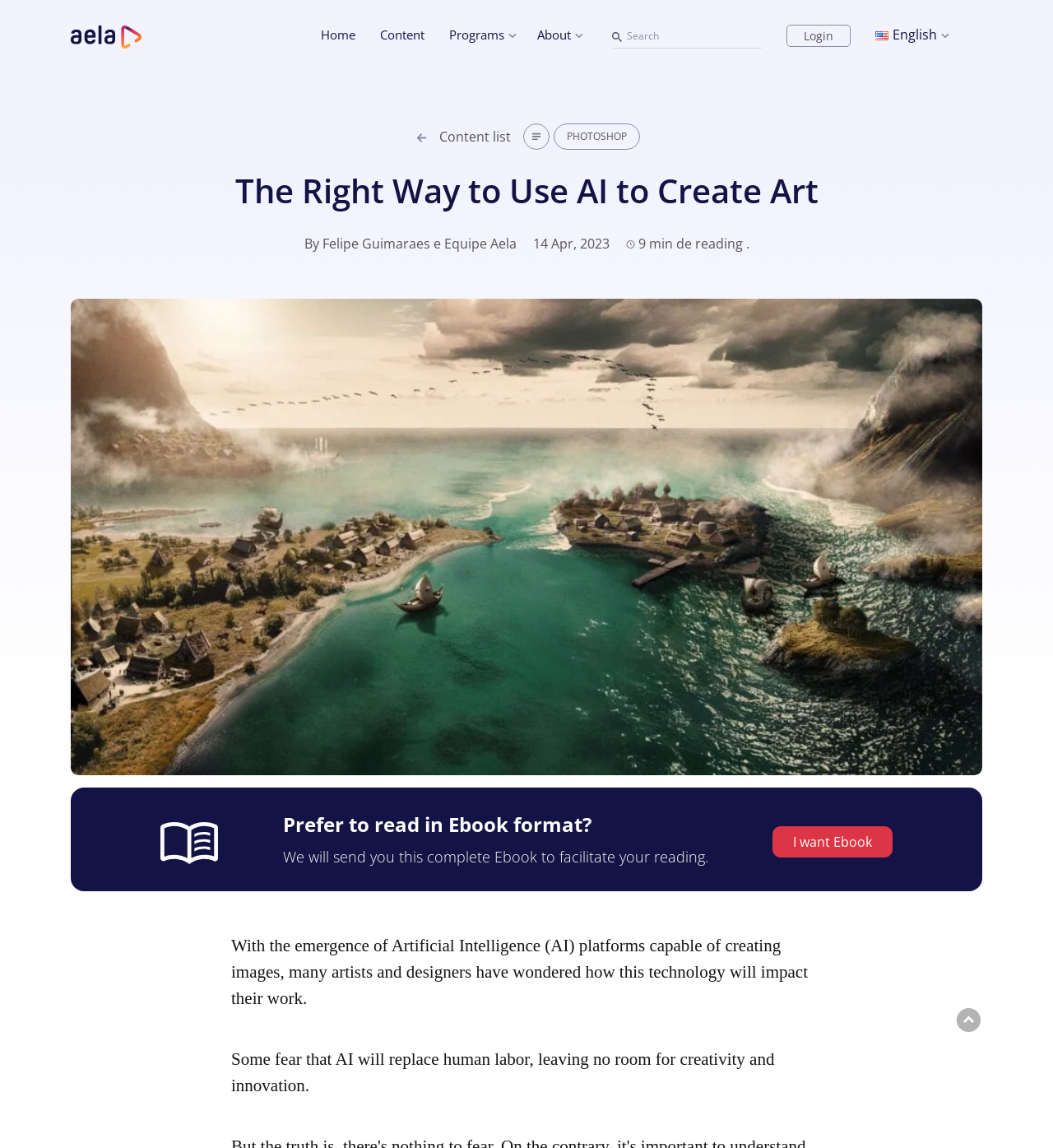Answer this question in one word or a short phrase: What is the format of the content that can be sent to facilitate reading?

Ebook